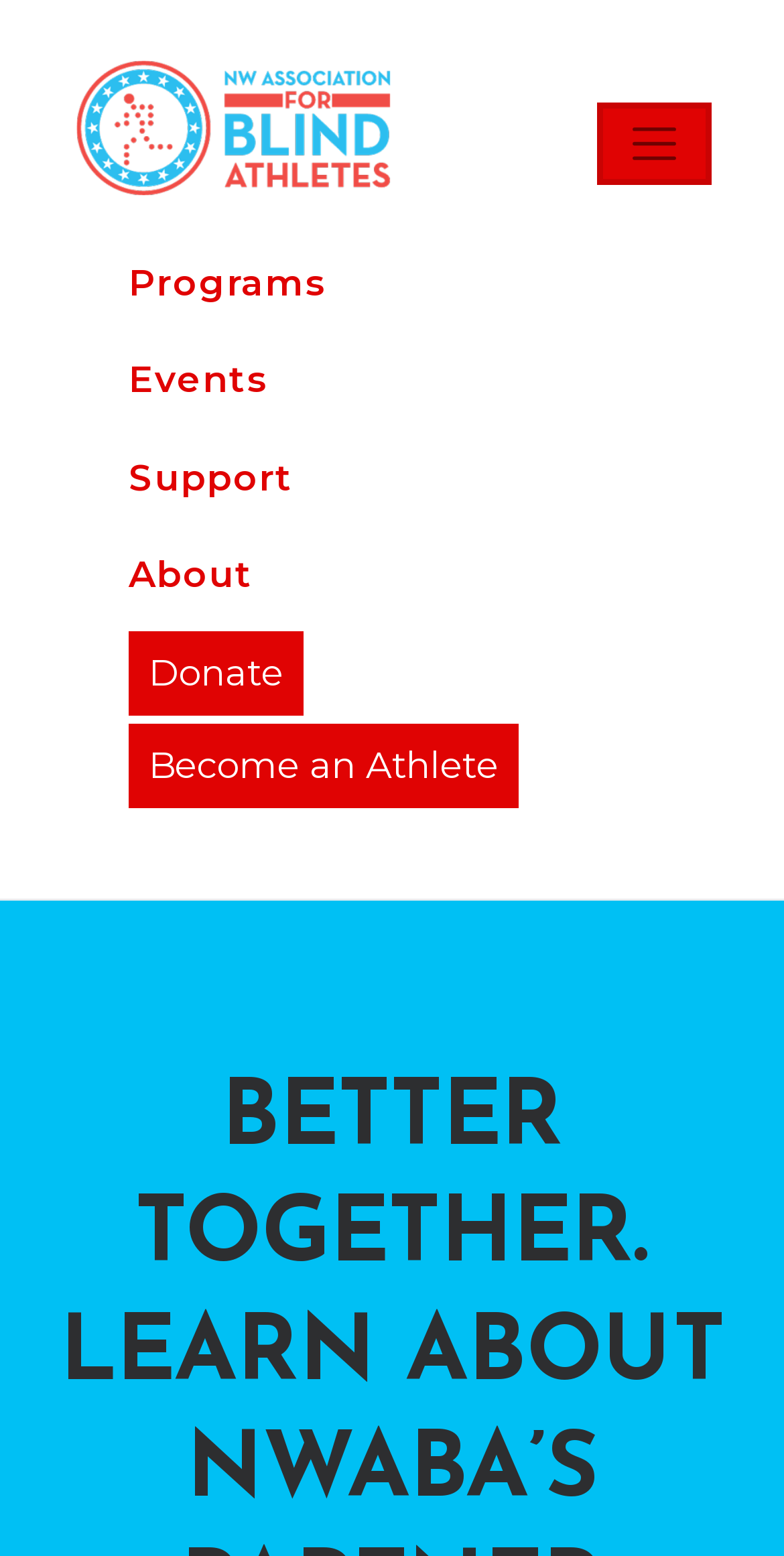Find the primary header on the webpage and provide its text.

BETTER TOGETHER. LEARN ABOUT NWABA’S PARTNER PROGRAMS.